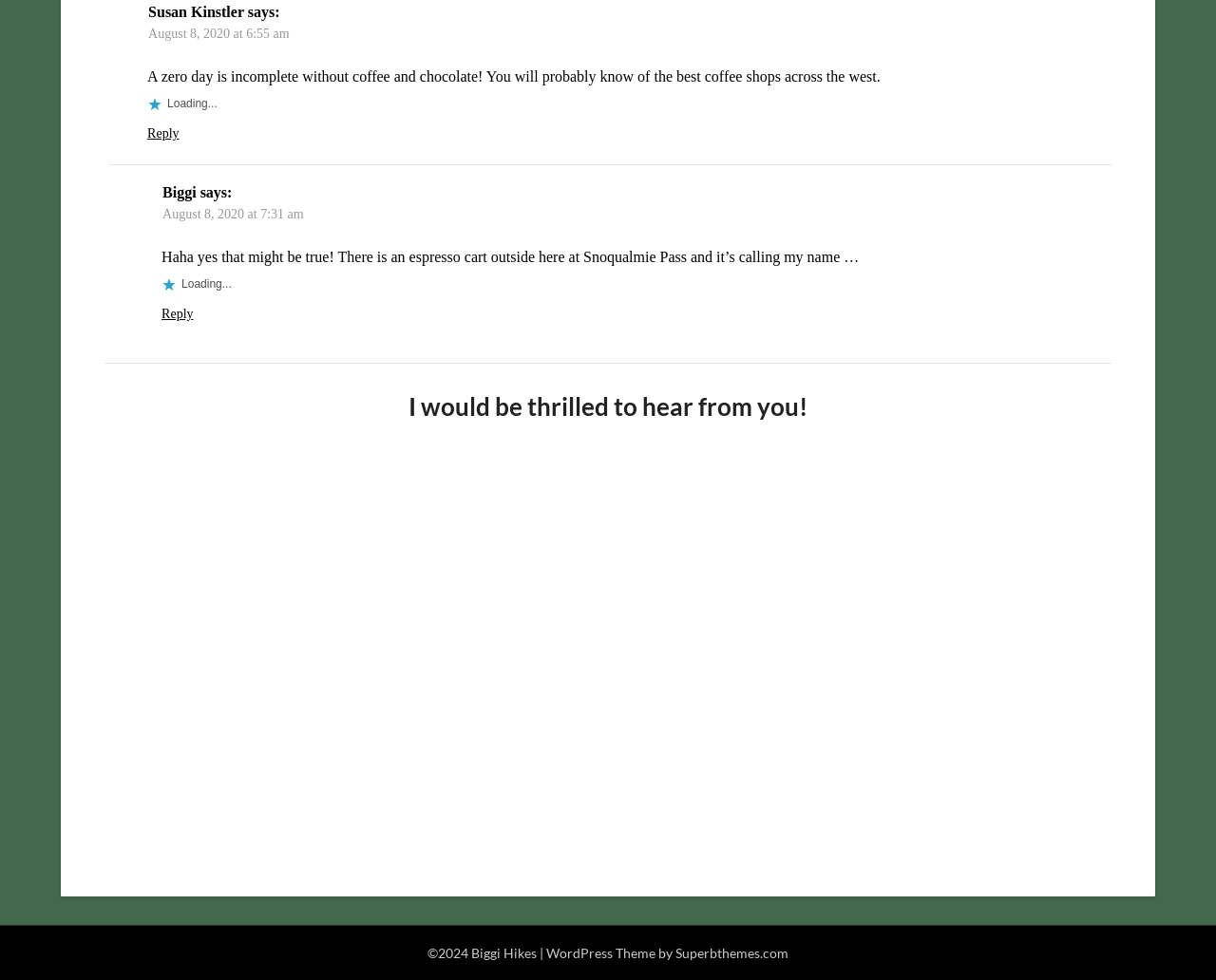What is the purpose of the iframe?
Please provide a comprehensive answer to the question based on the webpage screenshot.

The iframe is used for the comment form, as indicated by its description 'Comment Form', allowing users to leave comments or replies on the website.